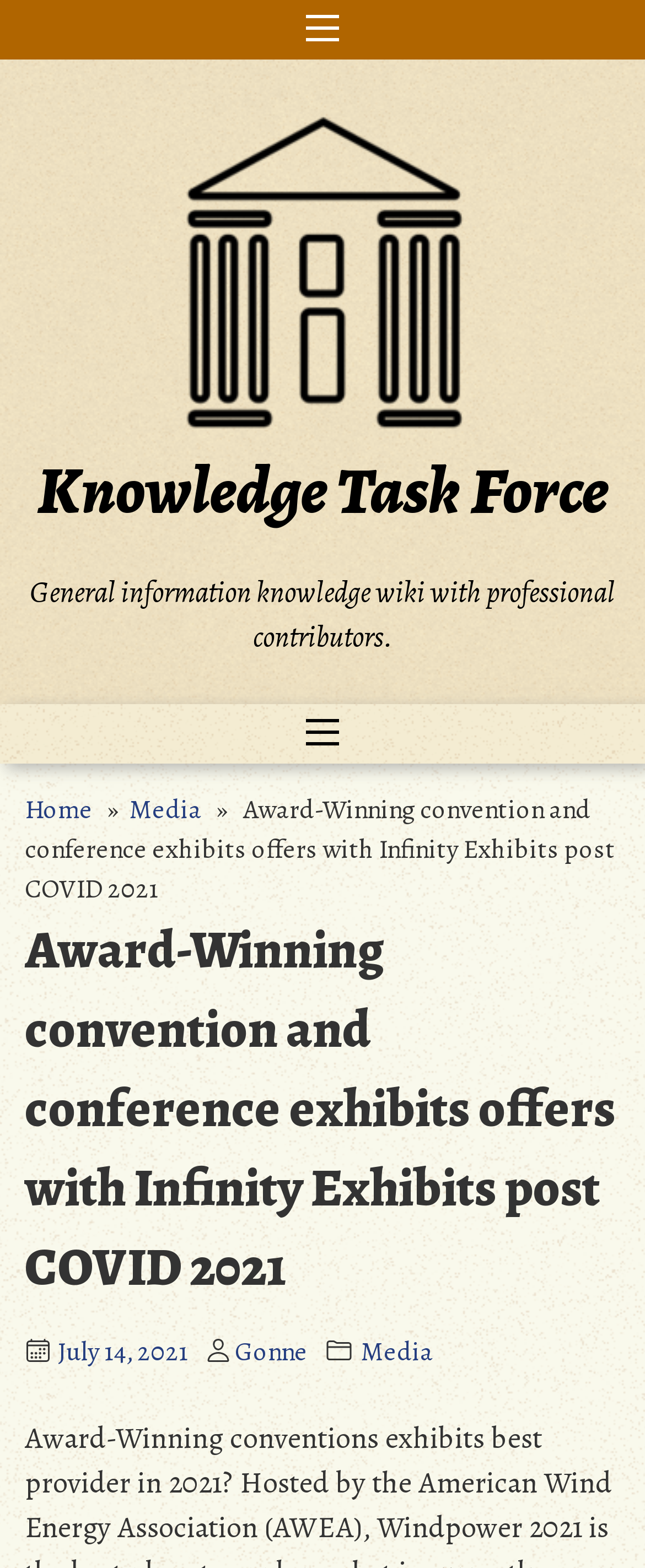Locate the bounding box coordinates for the element described below: "July 14, 2021". The coordinates must be four float values between 0 and 1, formatted as [left, top, right, bottom].

[0.085, 0.851, 0.292, 0.874]